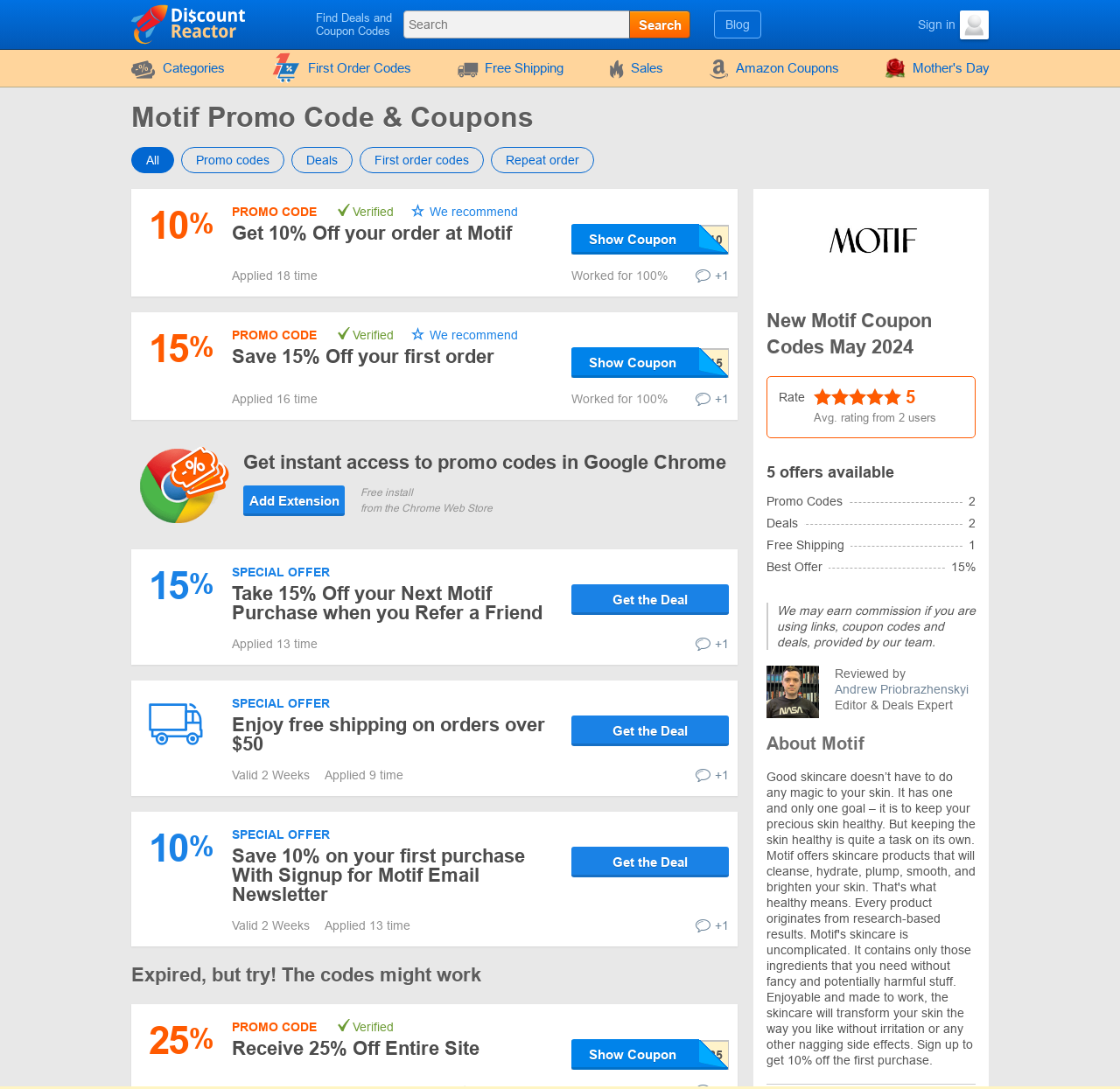Please provide a comprehensive answer to the question based on the screenshot: How many times was the 'Take 15% Off your Next Motif Purchase' promo code applied?

Under the 'Take 15% Off your Next Motif Purchase' promo code, I see a label that says 'Applied 13 time'. This indicates that the promo code was applied 13 times.